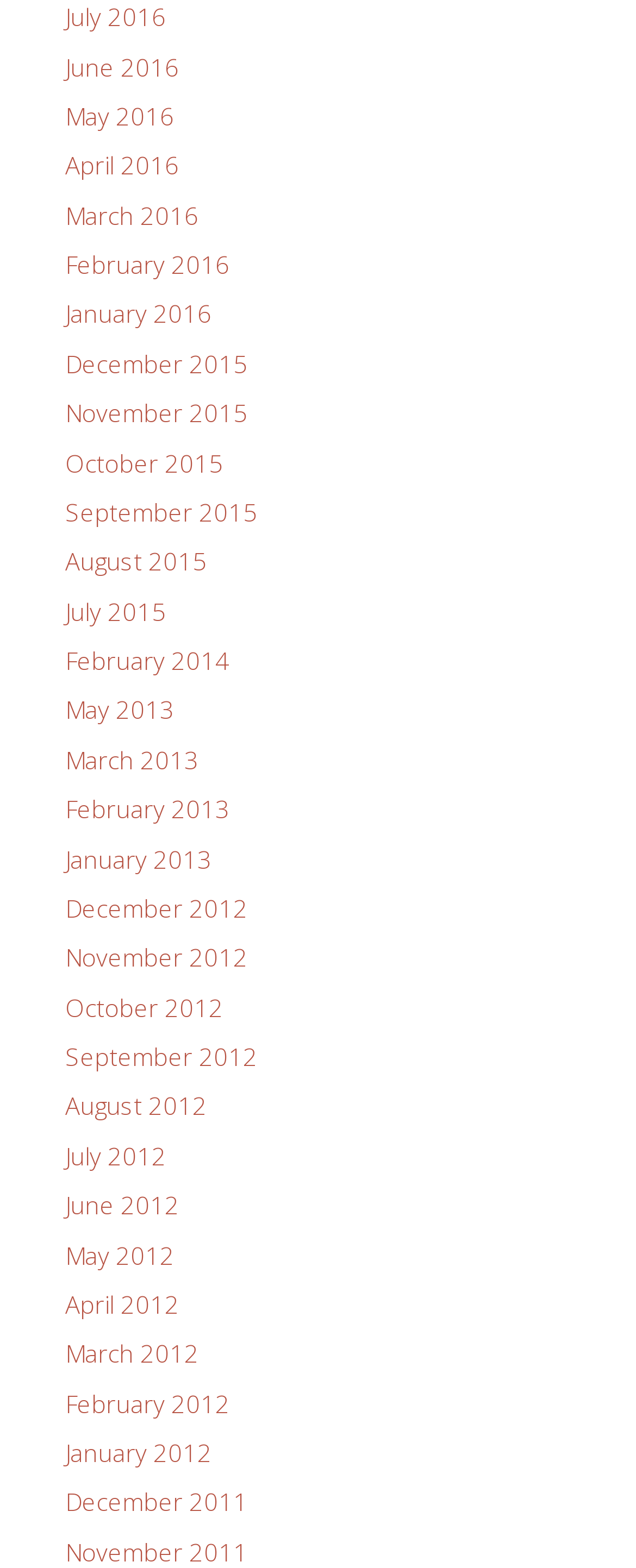Identify the bounding box for the element characterized by the following description: "August 2012".

[0.103, 0.695, 0.326, 0.716]